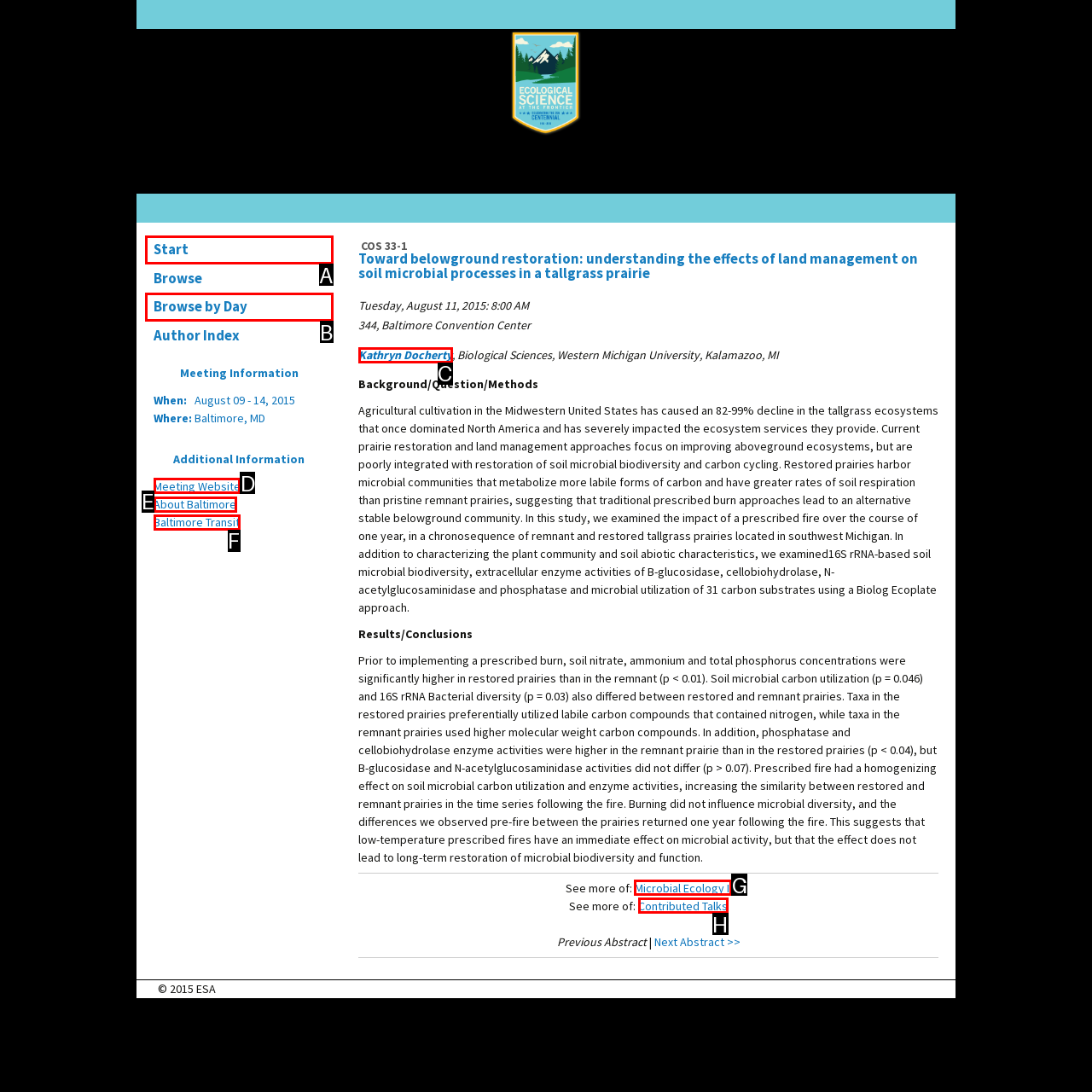Decide which UI element to click to accomplish the task: Go to the meeting website
Respond with the corresponding option letter.

D